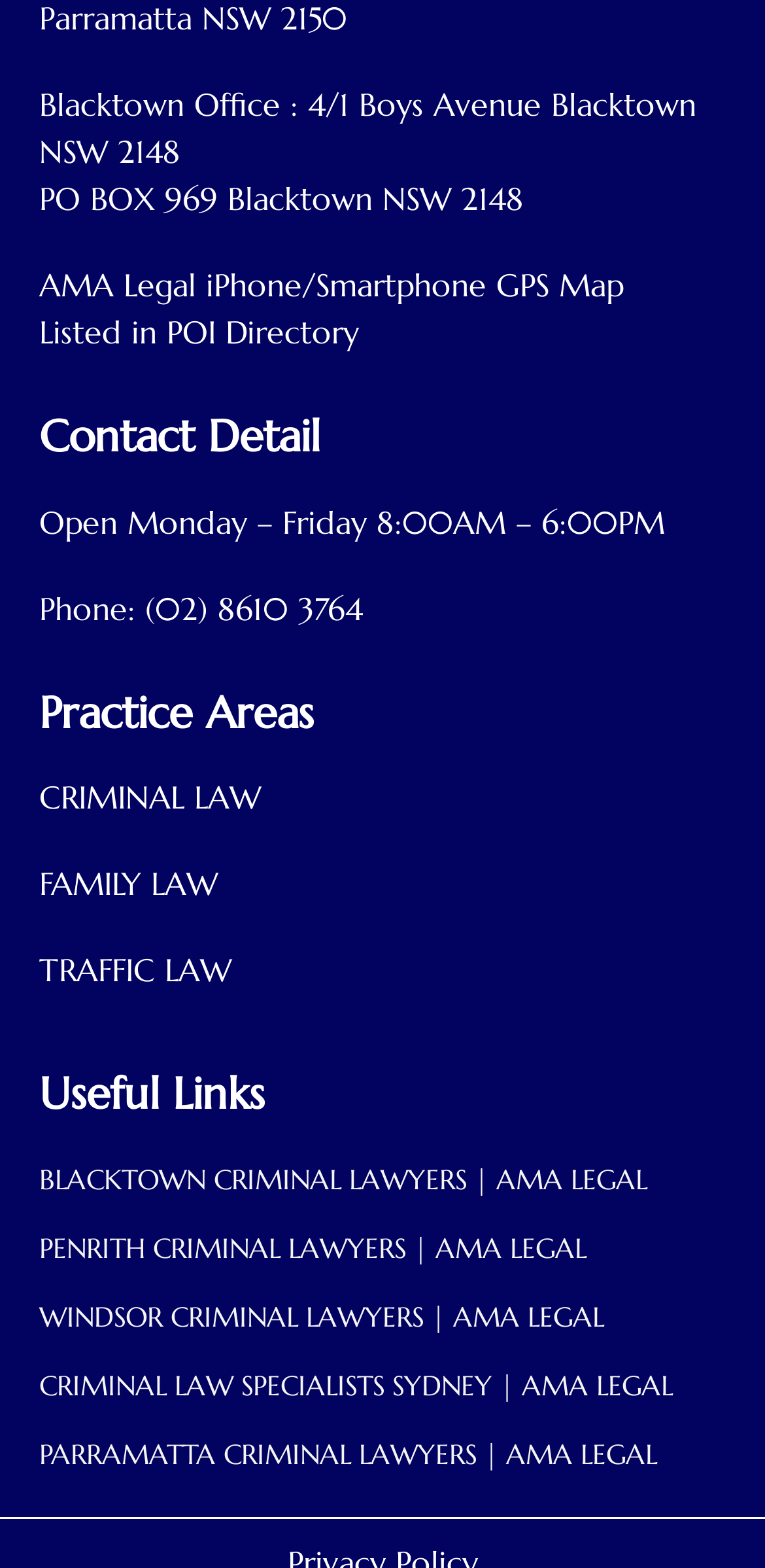Determine the bounding box for the UI element that matches this description: "TRAFFIC LAW".

[0.051, 0.591, 0.949, 0.646]